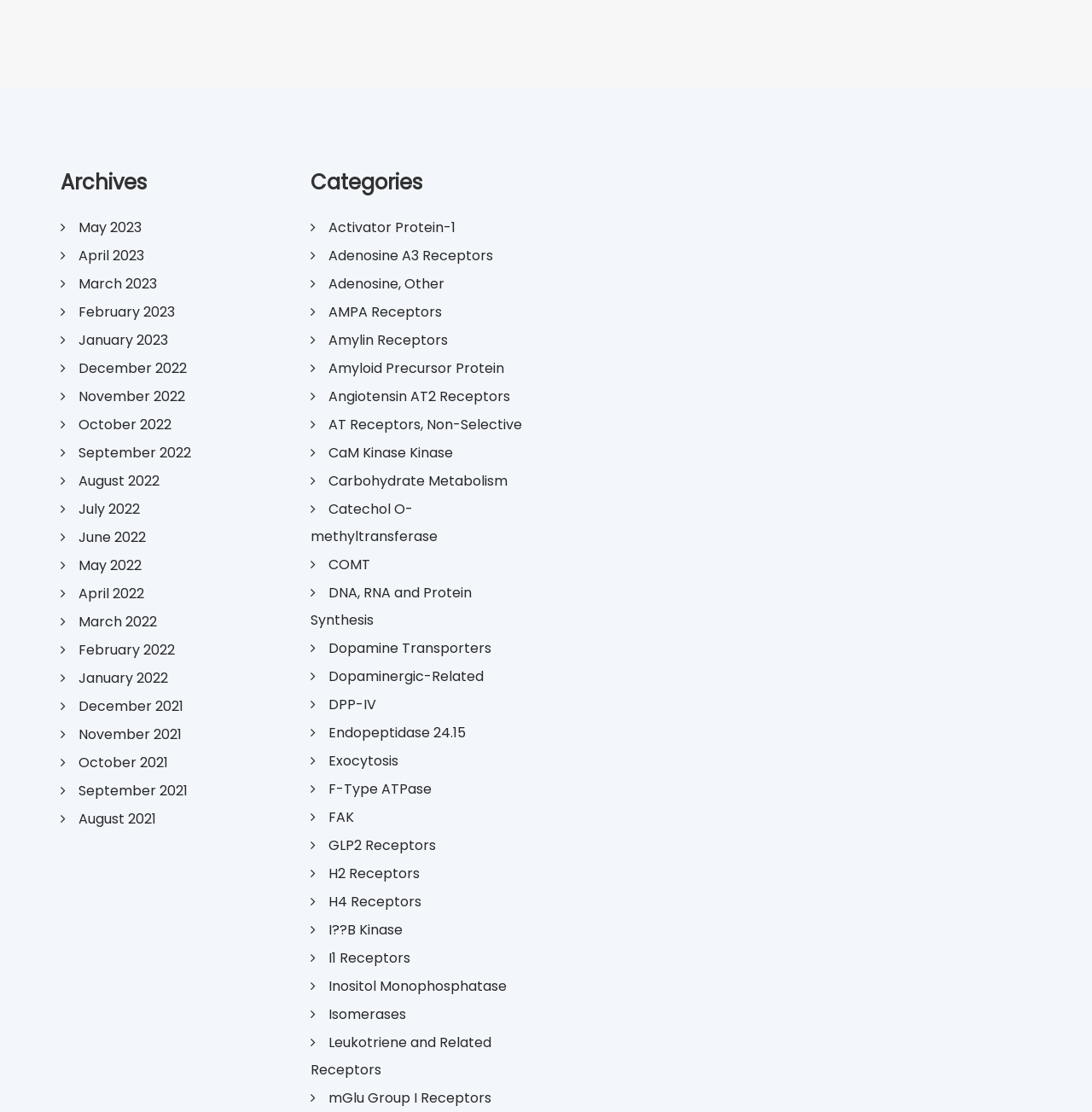Find and indicate the bounding box coordinates of the region you should select to follow the given instruction: "Explore archives for January 2022".

[0.055, 0.601, 0.154, 0.618]